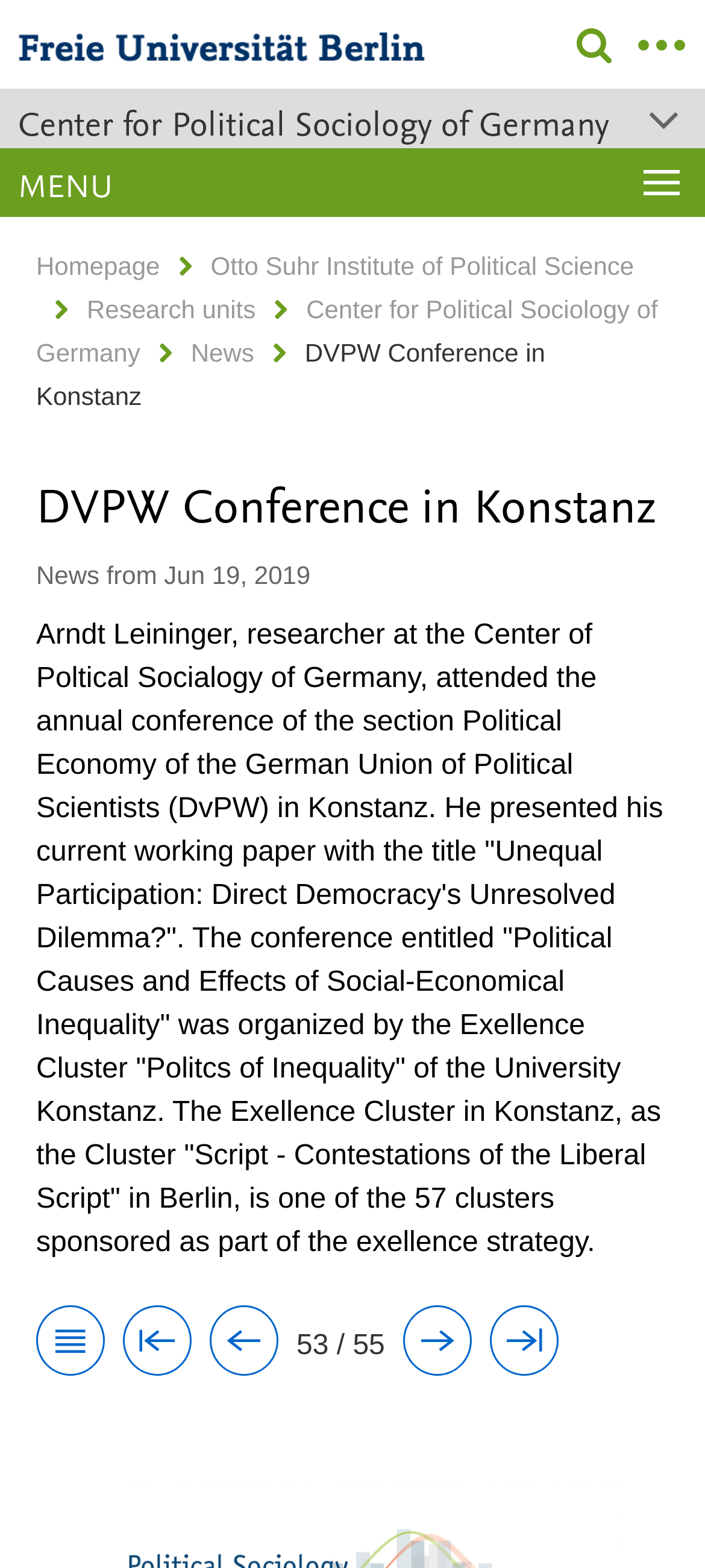Identify the bounding box coordinates of the clickable region necessary to fulfill the following instruction: "Go to the homepage". The bounding box coordinates should be four float numbers between 0 and 1, i.e., [left, top, right, bottom].

[0.051, 0.16, 0.227, 0.179]